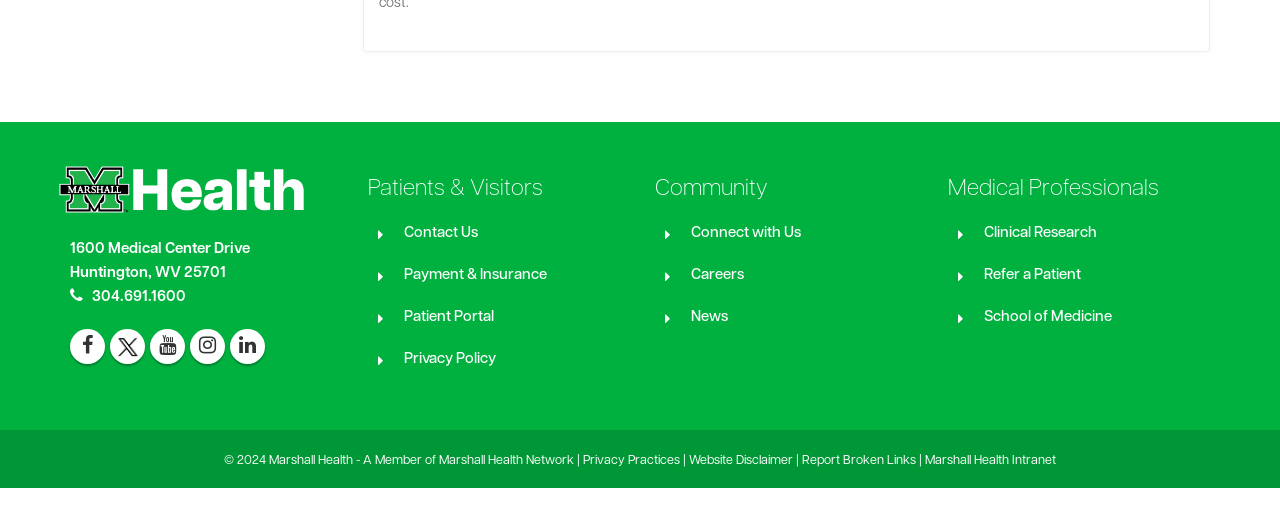Can you find the bounding box coordinates of the area I should click to execute the following instruction: "Click Contact Us"?

[0.315, 0.443, 0.373, 0.472]